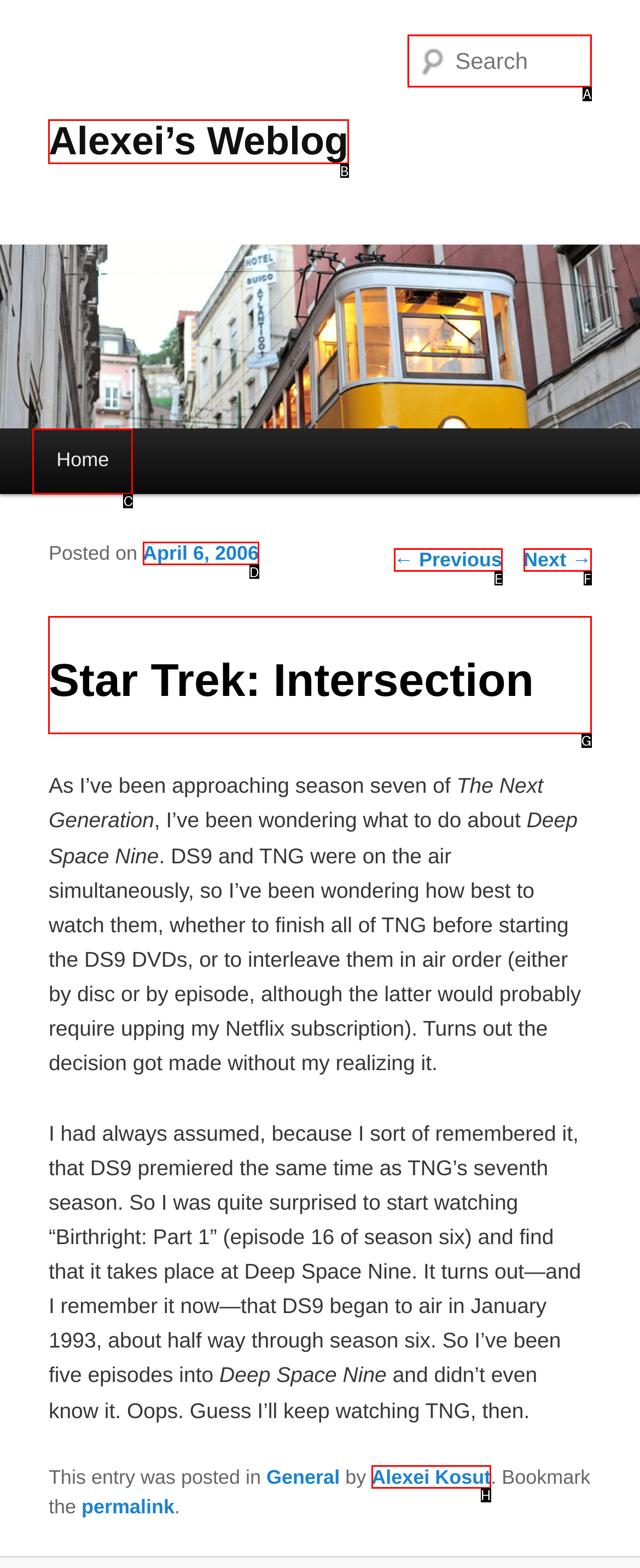Tell me which option I should click to complete the following task: Click on the link to Theatre and Dance Answer with the option's letter from the given choices directly.

None